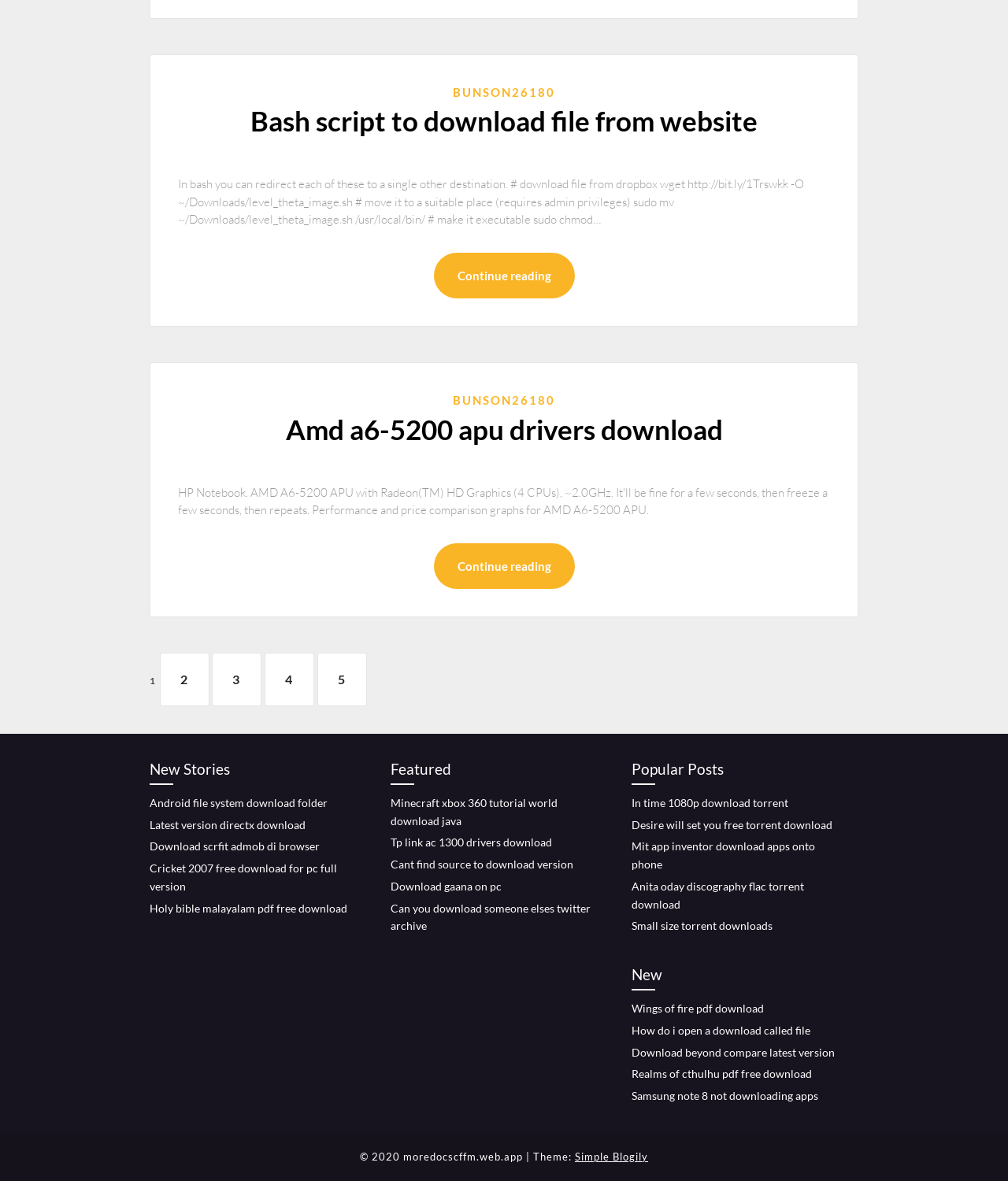Identify the bounding box coordinates of the clickable region to carry out the given instruction: "Choose 'Simple Blogily' theme".

[0.57, 0.974, 0.643, 0.984]